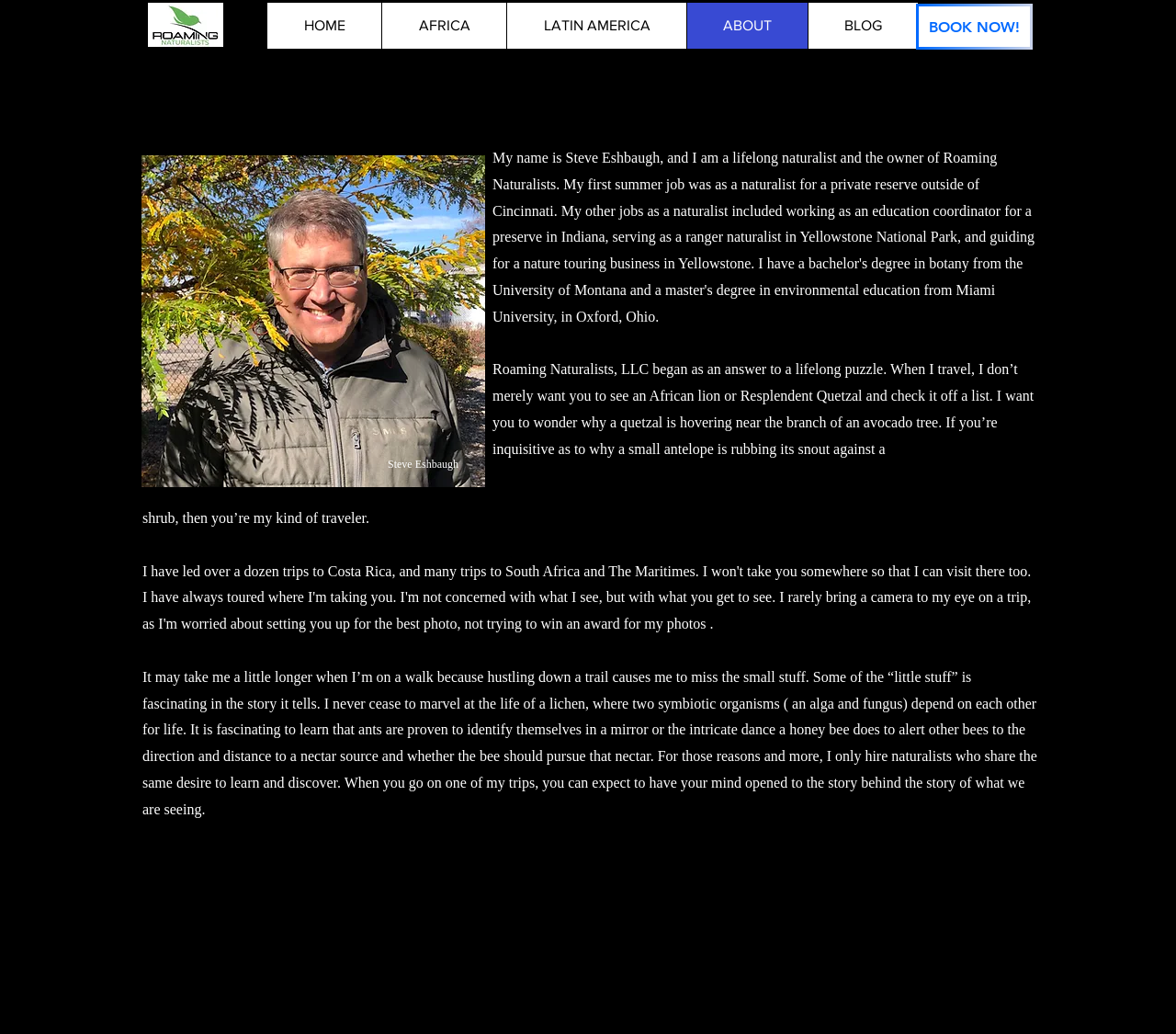What is the maximum number of people in a trip?
Utilize the image to construct a detailed and well-explained answer.

The maximum number of people in a trip can be inferred from the meta description 'Participate in small-group travel to extraordinary destinations. All trips include a maximum of 12.'